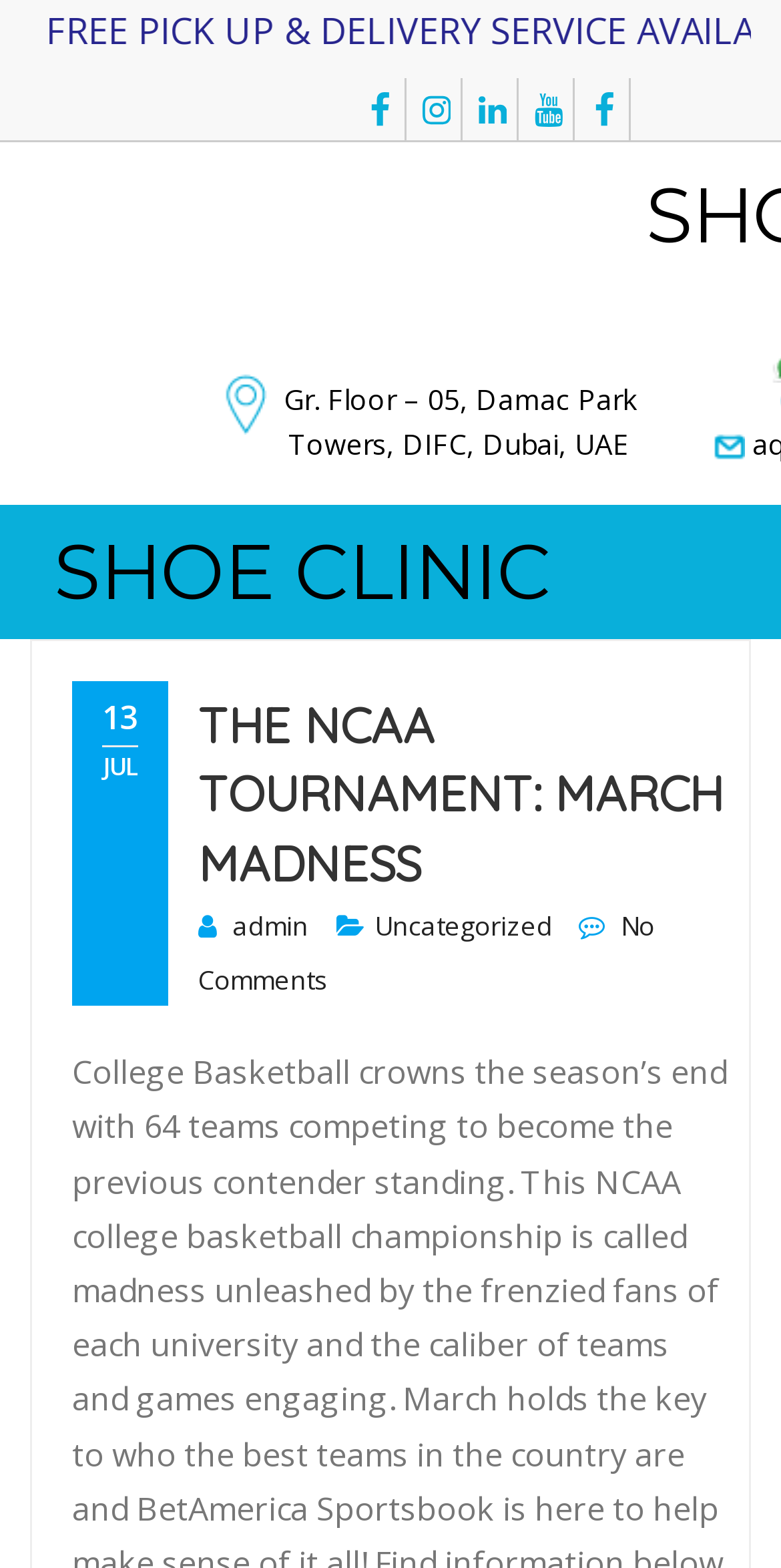Identify the bounding box coordinates of the region I need to click to complete this instruction: "Go to Uncategorized page".

[0.479, 0.579, 0.708, 0.602]